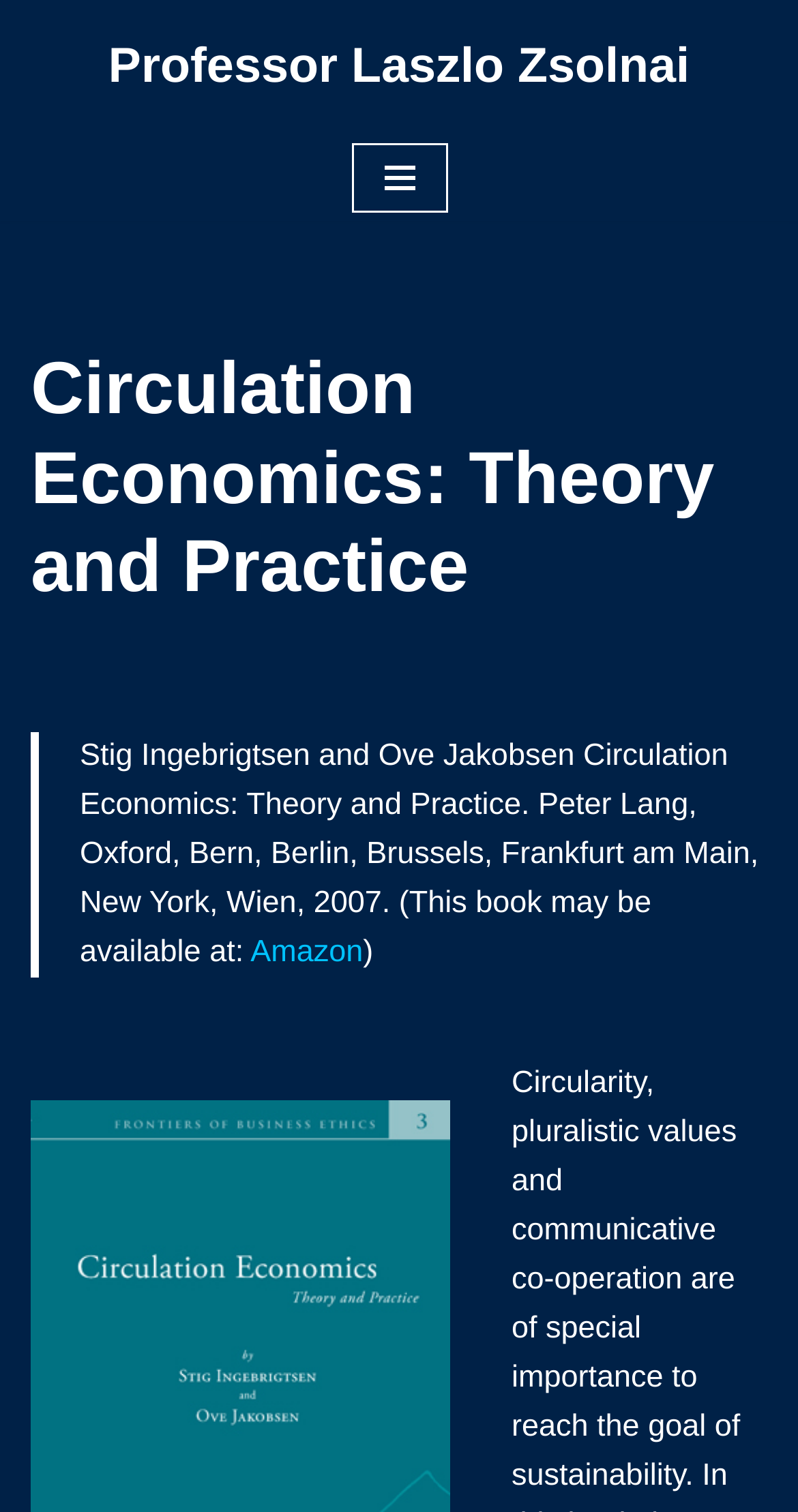Who is the professor associated with this webpage?
Please use the visual content to give a single word or phrase answer.

Laszlo Zsolnai